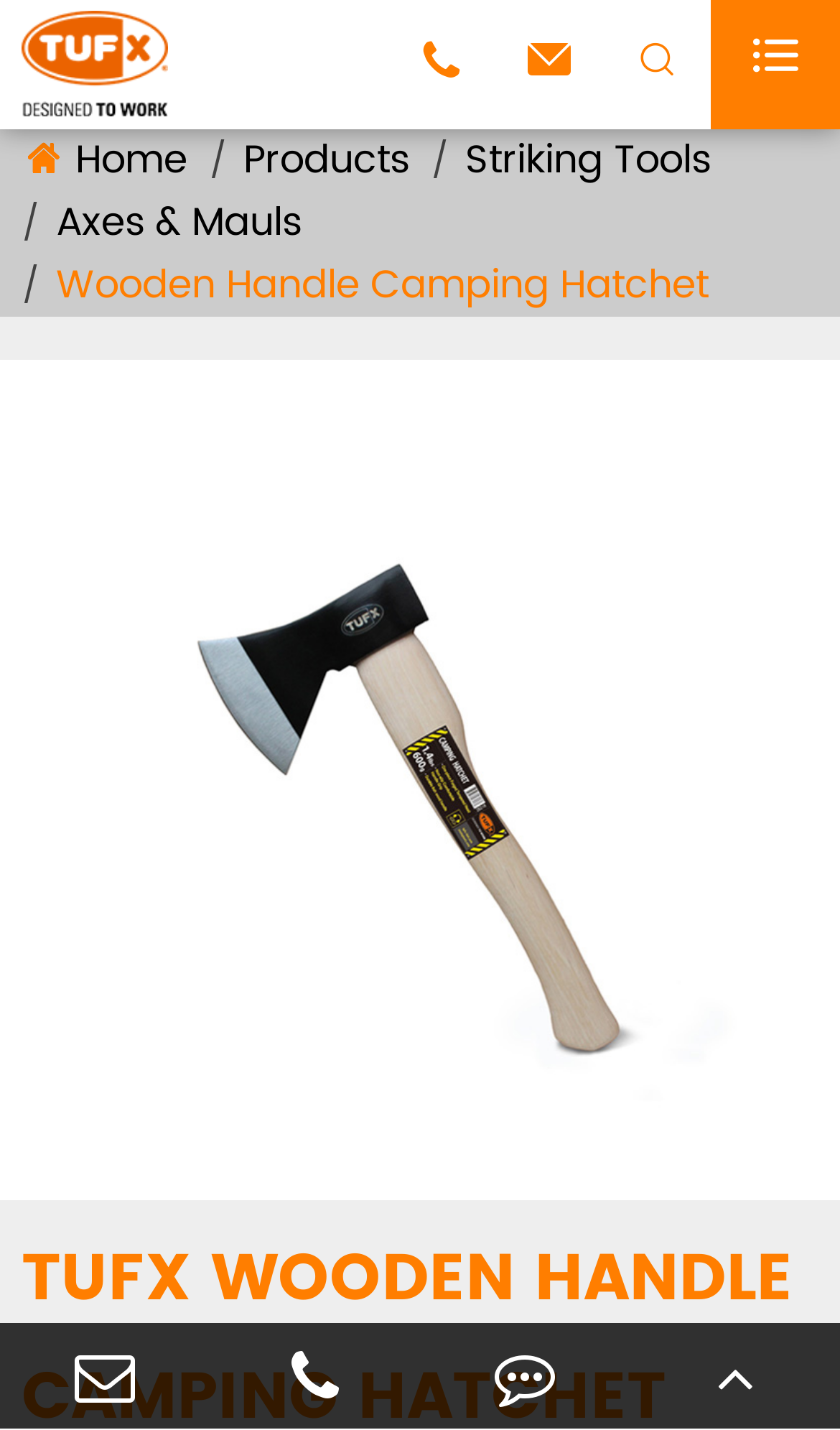Determine the bounding box coordinates of the area to click in order to meet this instruction: "check axes and mauls".

[0.067, 0.134, 0.359, 0.178]